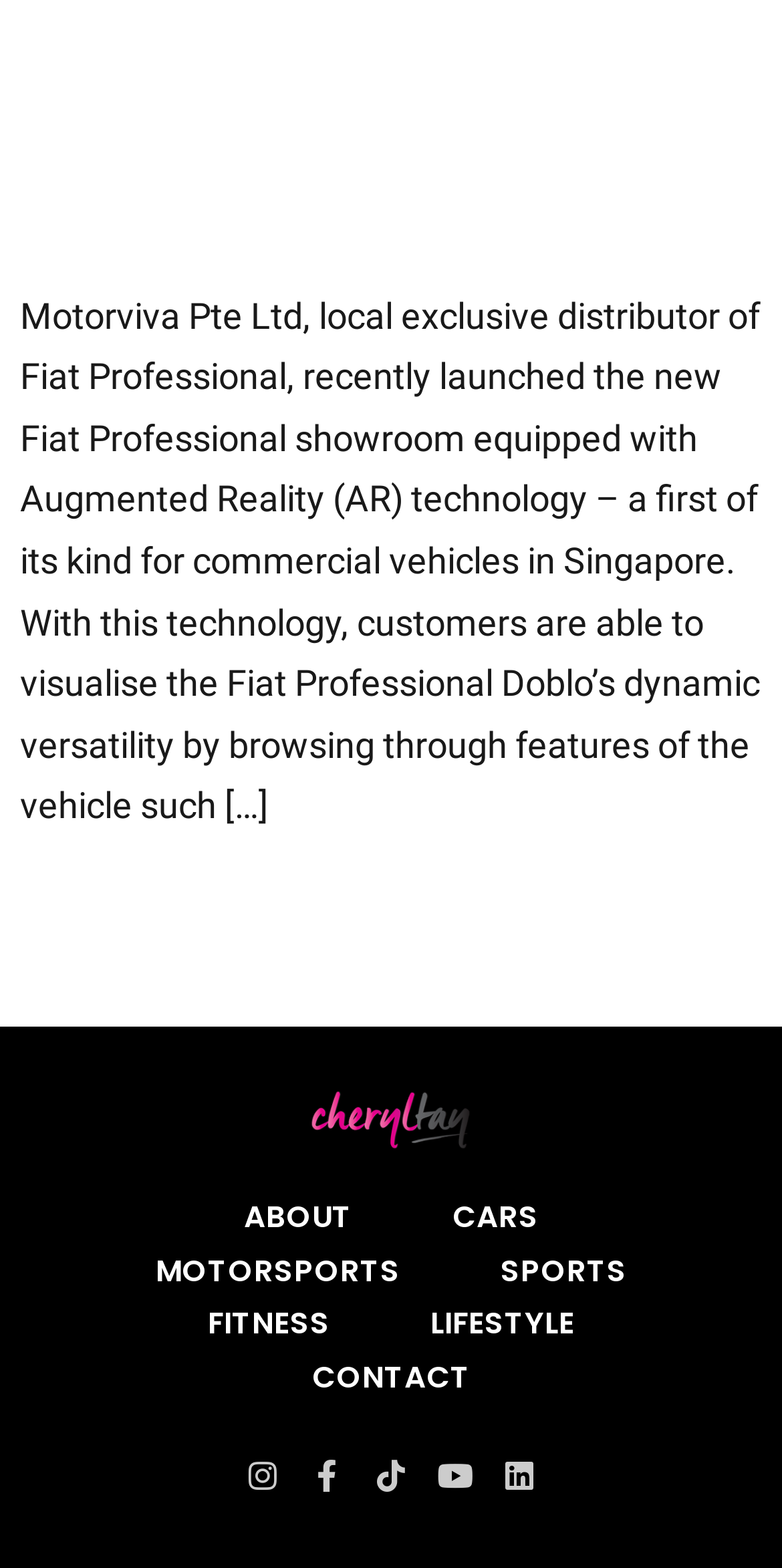Please provide a short answer using a single word or phrase for the question:
What is the brand of vehicle mentioned?

Fiat Professional